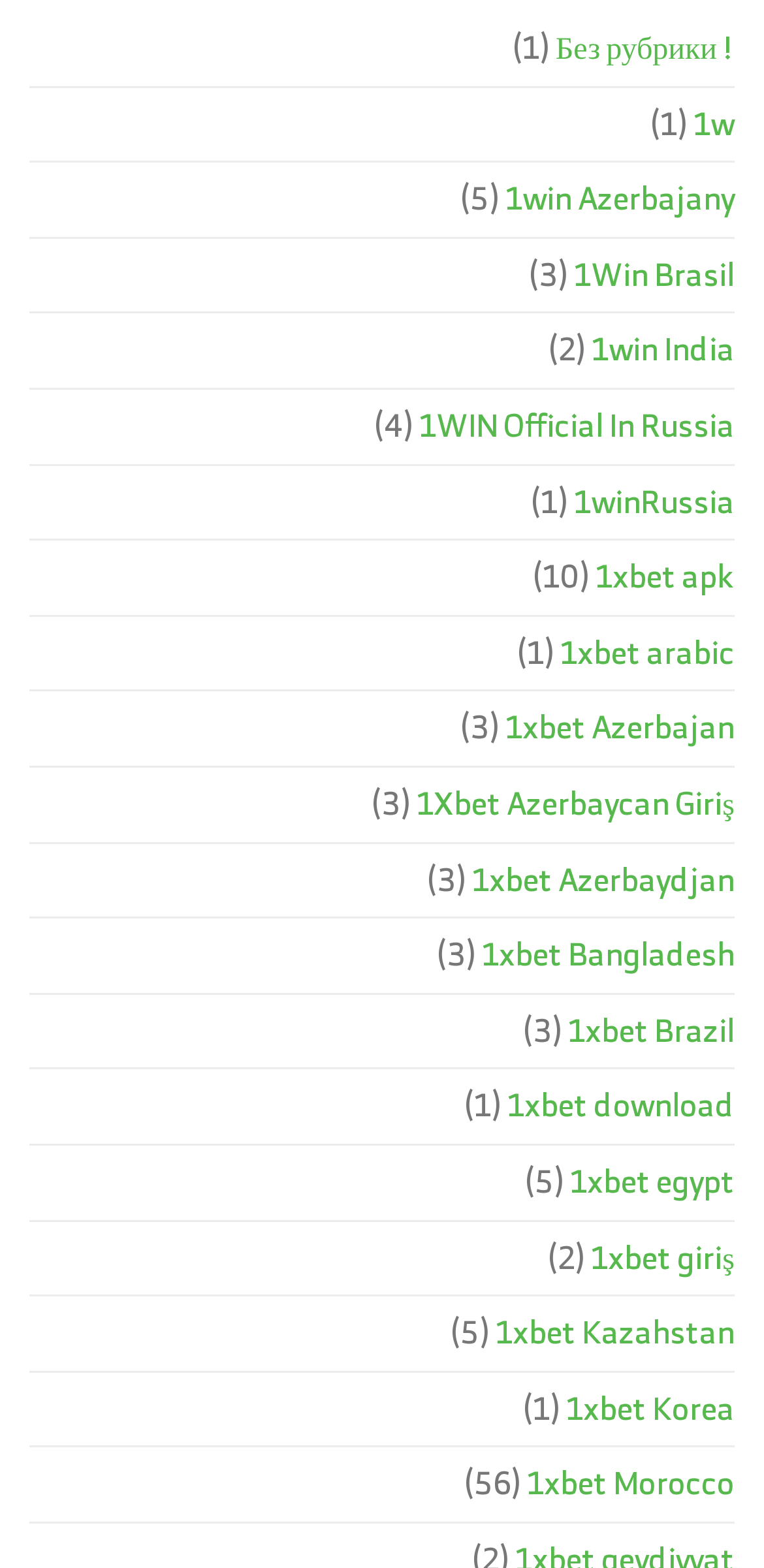Specify the bounding box coordinates of the area to click in order to execute this command: 'Visit 1xbet apk'. The coordinates should consist of four float numbers ranging from 0 to 1, and should be formatted as [left, top, right, bottom].

[0.779, 0.345, 0.962, 0.392]